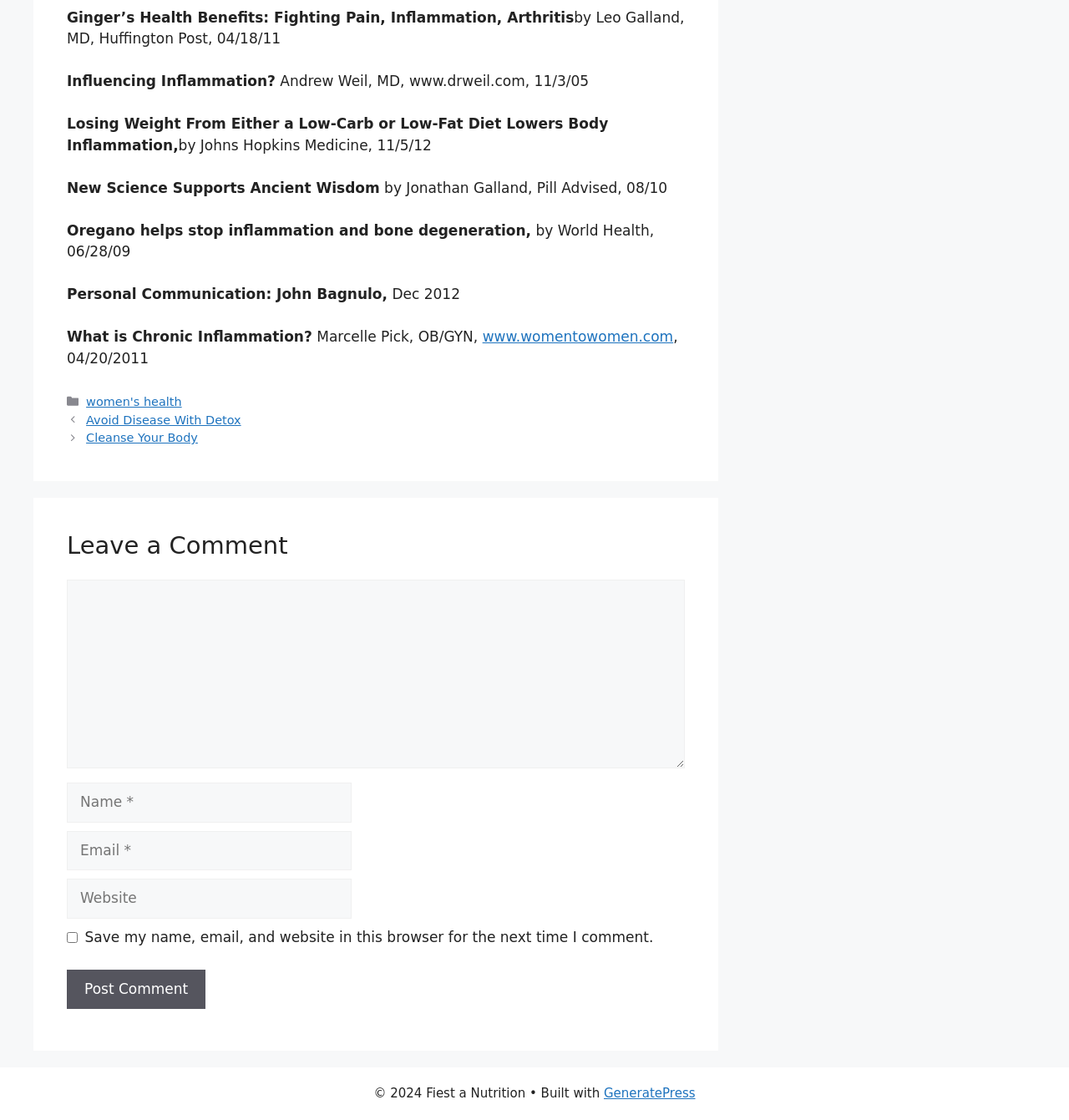Determine the bounding box coordinates of the clickable area required to perform the following instruction: "Click the 'Post Comment' button". The coordinates should be represented as four float numbers between 0 and 1: [left, top, right, bottom].

[0.062, 0.866, 0.192, 0.901]